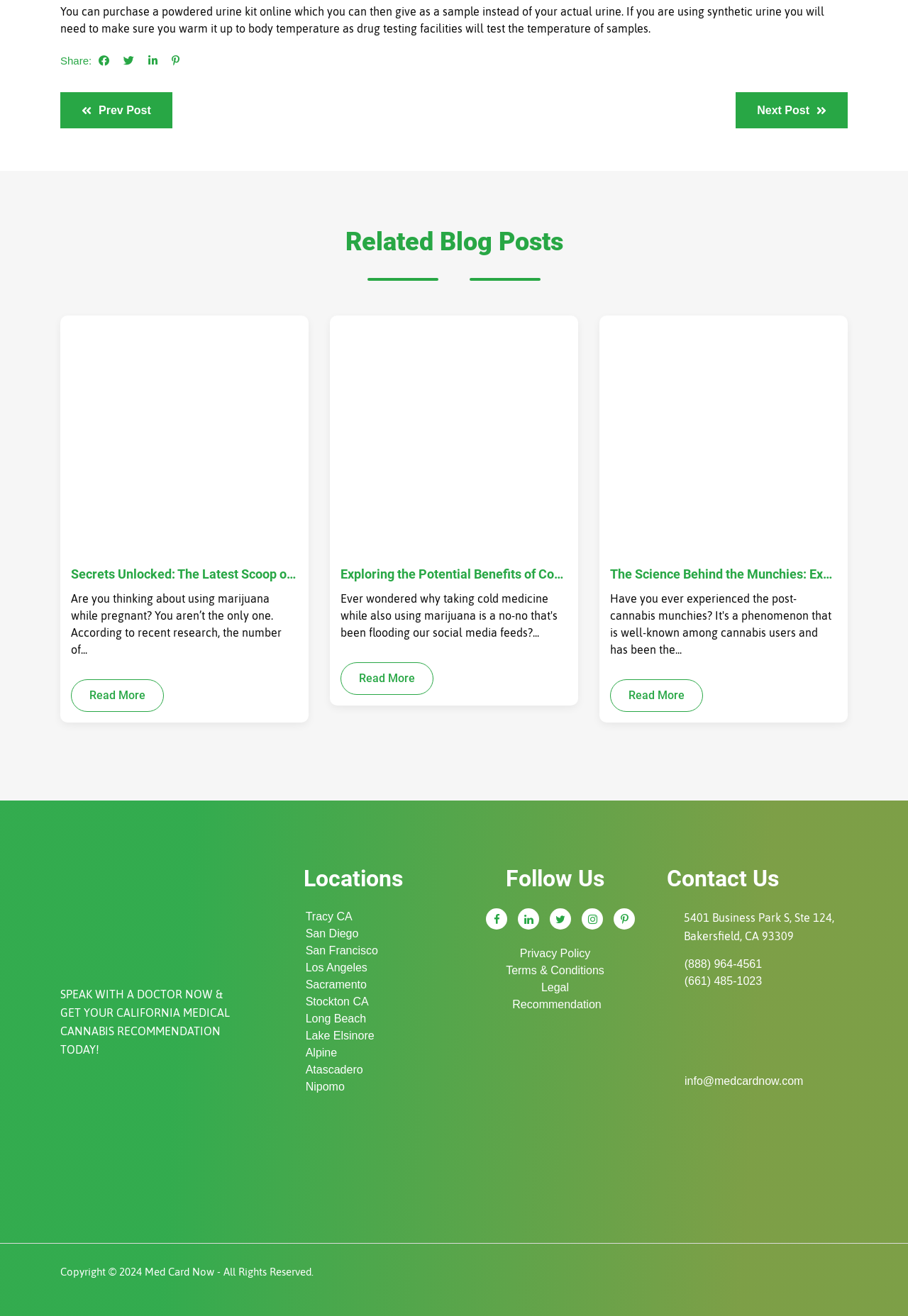What is the location of Med Card Now?
Please use the image to deliver a detailed and complete answer.

The address '5401 Business Park S, Ste 124, Bakersfield, CA 93309' is provided, which indicates that Med Card Now is located in Bakersfield, California.